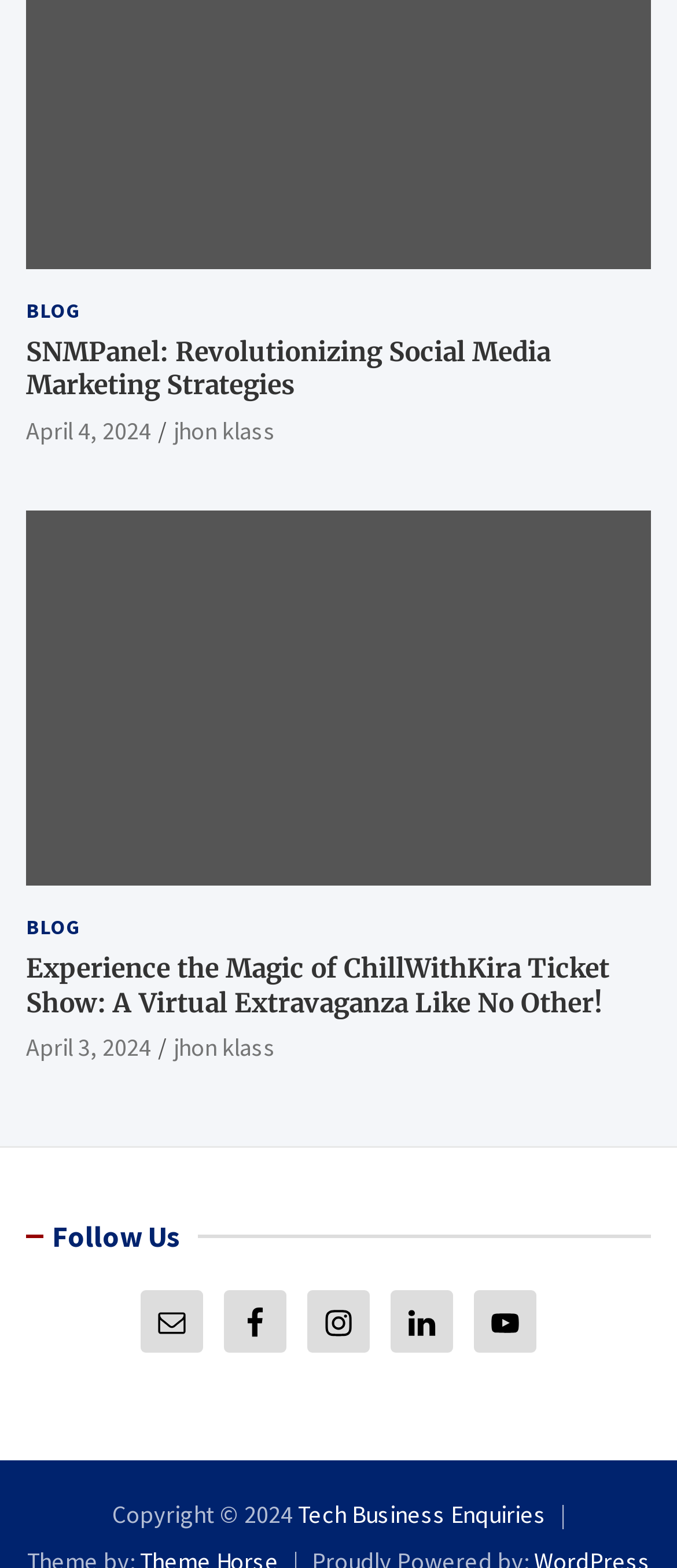Please provide the bounding box coordinates for the UI element as described: "April 4, 2024". The coordinates must be four floats between 0 and 1, represented as [left, top, right, bottom].

[0.038, 0.265, 0.223, 0.285]